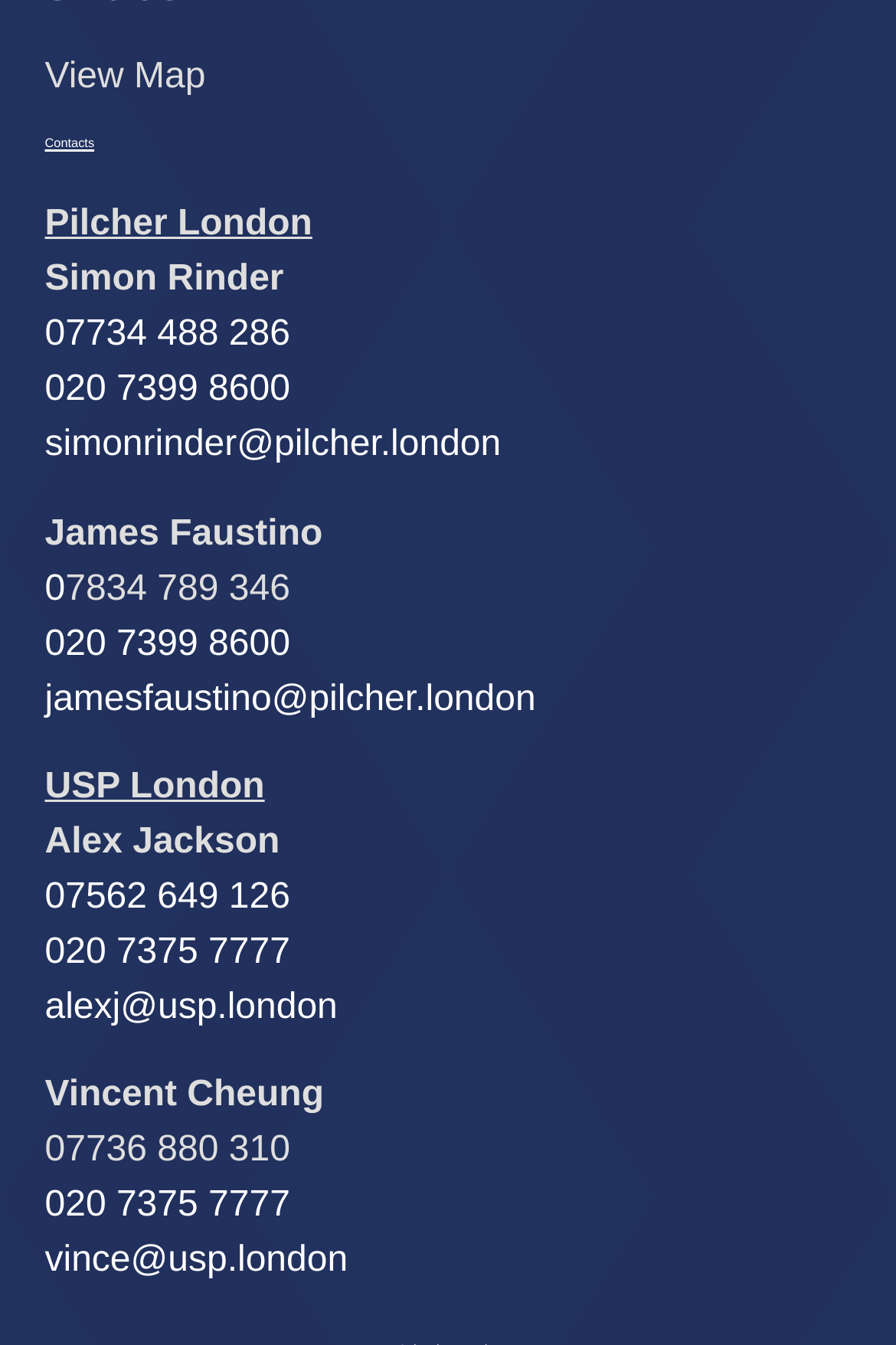What is the phone number of Simon Rinder?
Please interpret the details in the image and answer the question thoroughly.

I found Simon Rinder's phone number by looking at the link next to his name, which is '07734 488 286'.